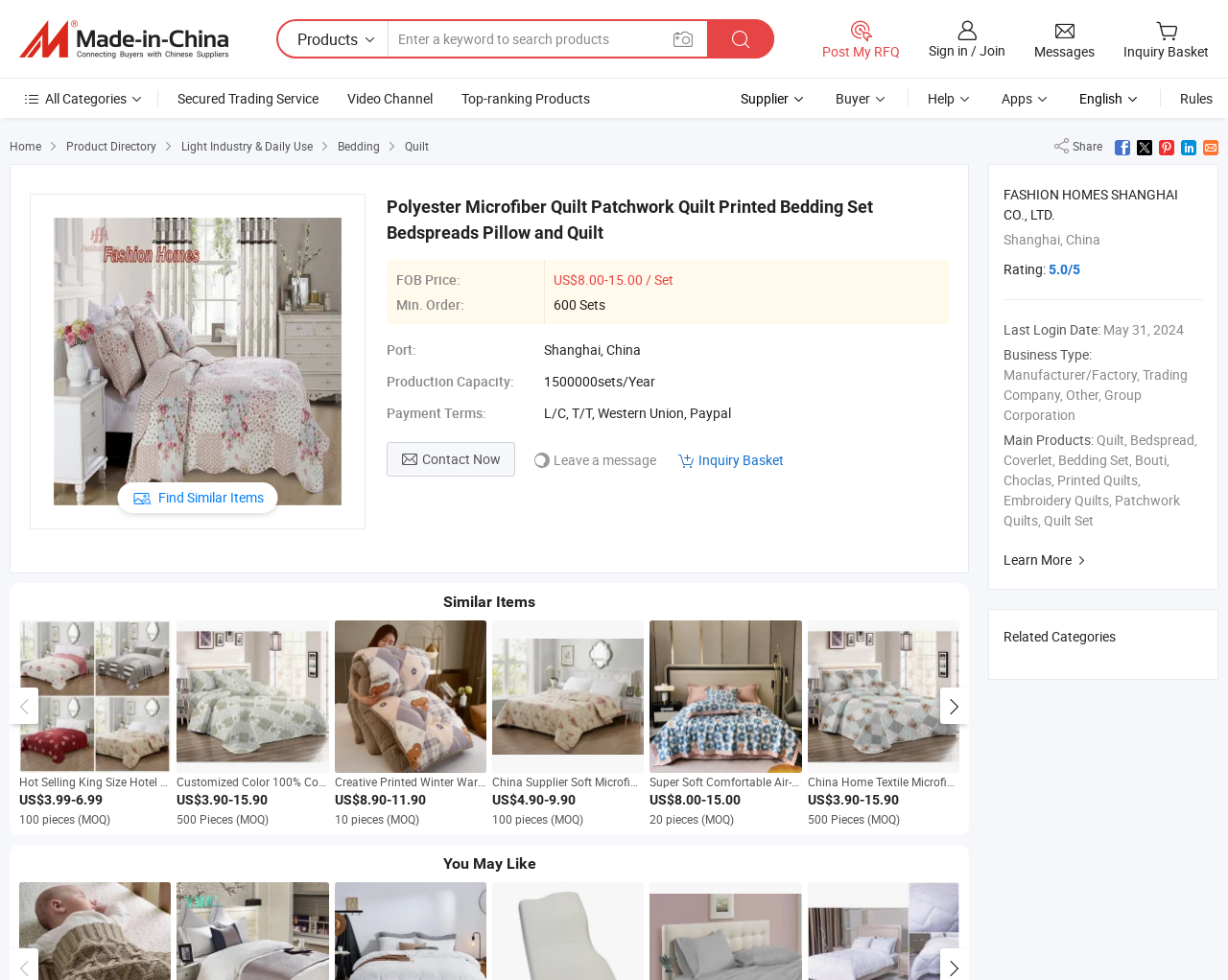Deliver a detailed narrative of the webpage's visual and textual elements.

This webpage appears to be a product page for a Polyester Microfiber Quilt Patchwork Quilt Printed Bedding Set. At the top of the page, there is a navigation menu with links to various categories, including "Home", "Product Directory", "Light Industry & Daily Use", and "Bedding". Below the navigation menu, there is a search bar where users can enter keywords to search for products.

On the left side of the page, there is a sidebar with links to "Manufacturers & Suppliers", "Secured Trading Service", "Video Channel", and "Top-ranking Products". There are also links to "Supplier", "Buyer", "Help", and "Apps" at the bottom of the sidebar.

The main content of the page is divided into two sections. The top section displays the product information, including the product name, FOB price, minimum order quantity, and production capacity. There is also a table with details about the product, including the port, payment terms, and production capacity.

Below the product information, there is a section showcasing similar items. This section displays a list of products with images, prices, and minimum order quantities. Each product has a link to its own product page.

At the bottom of the page, there is a link to "Find Similar Items" and an image of a related product.